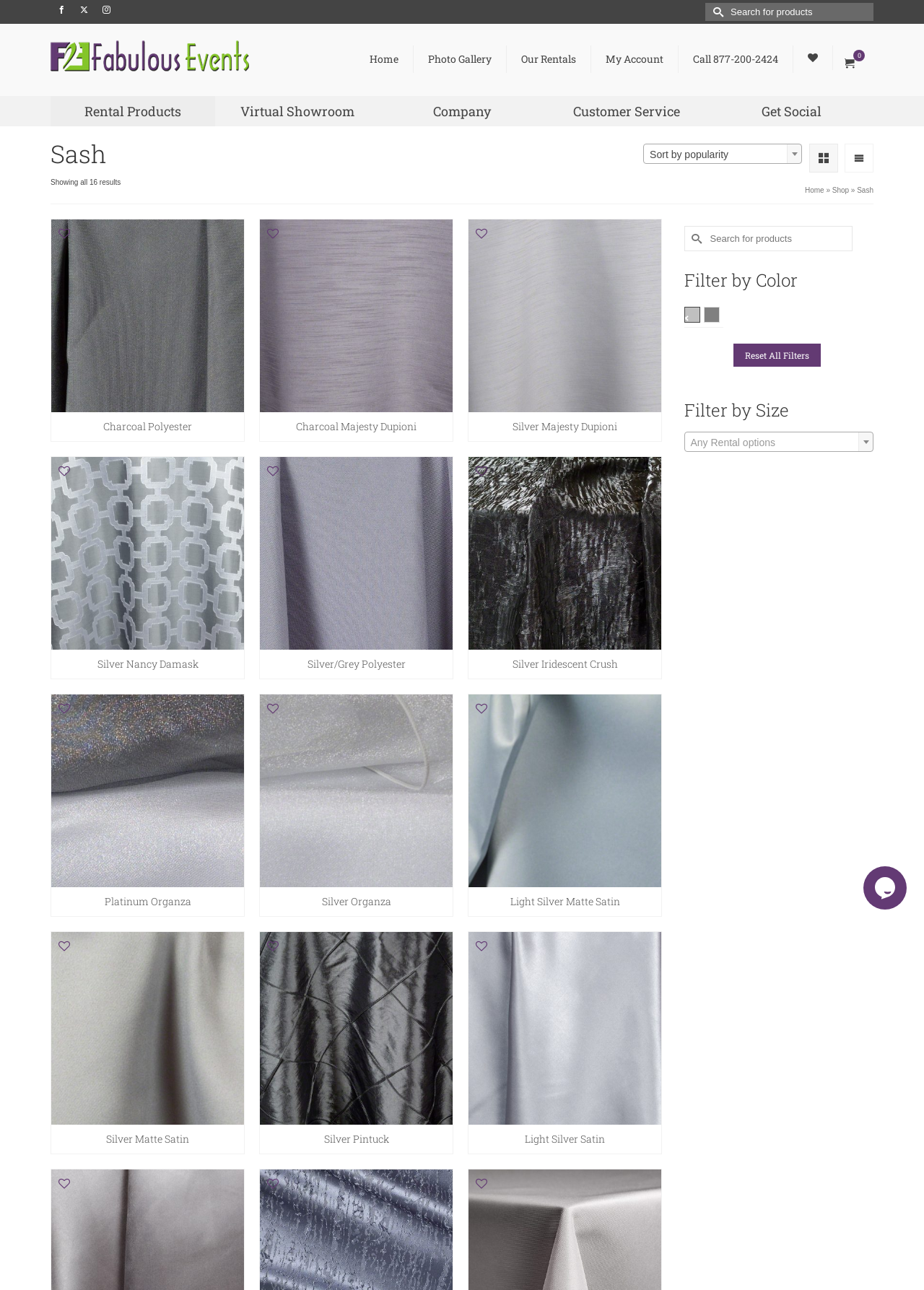Please identify the bounding box coordinates of the element that needs to be clicked to perform the following instruction: "View product details of Charcoal Grey Polyester".

[0.055, 0.17, 0.264, 0.32]